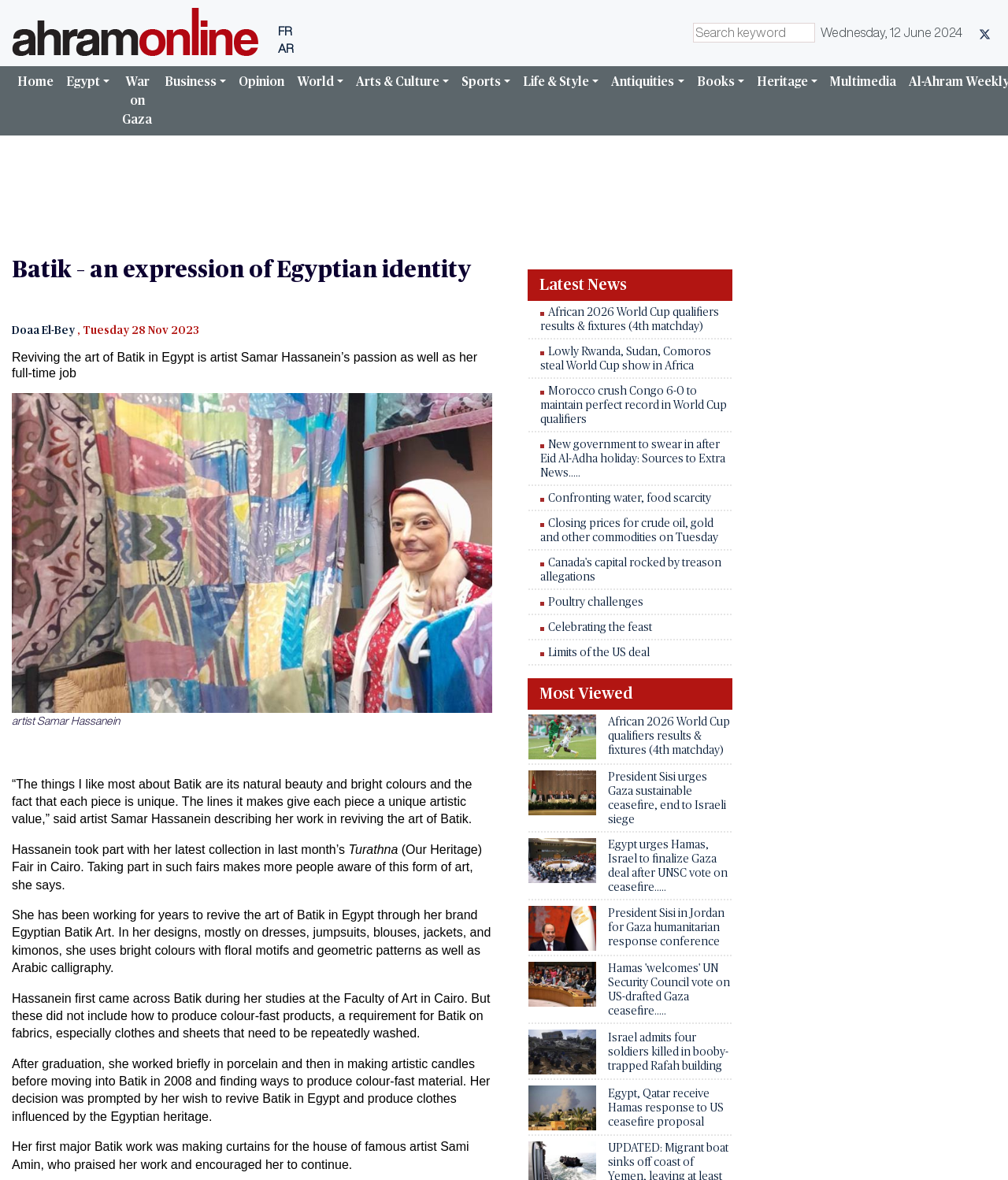Locate and extract the text of the main heading on the webpage.

Batik – an expression of Egyptian identity